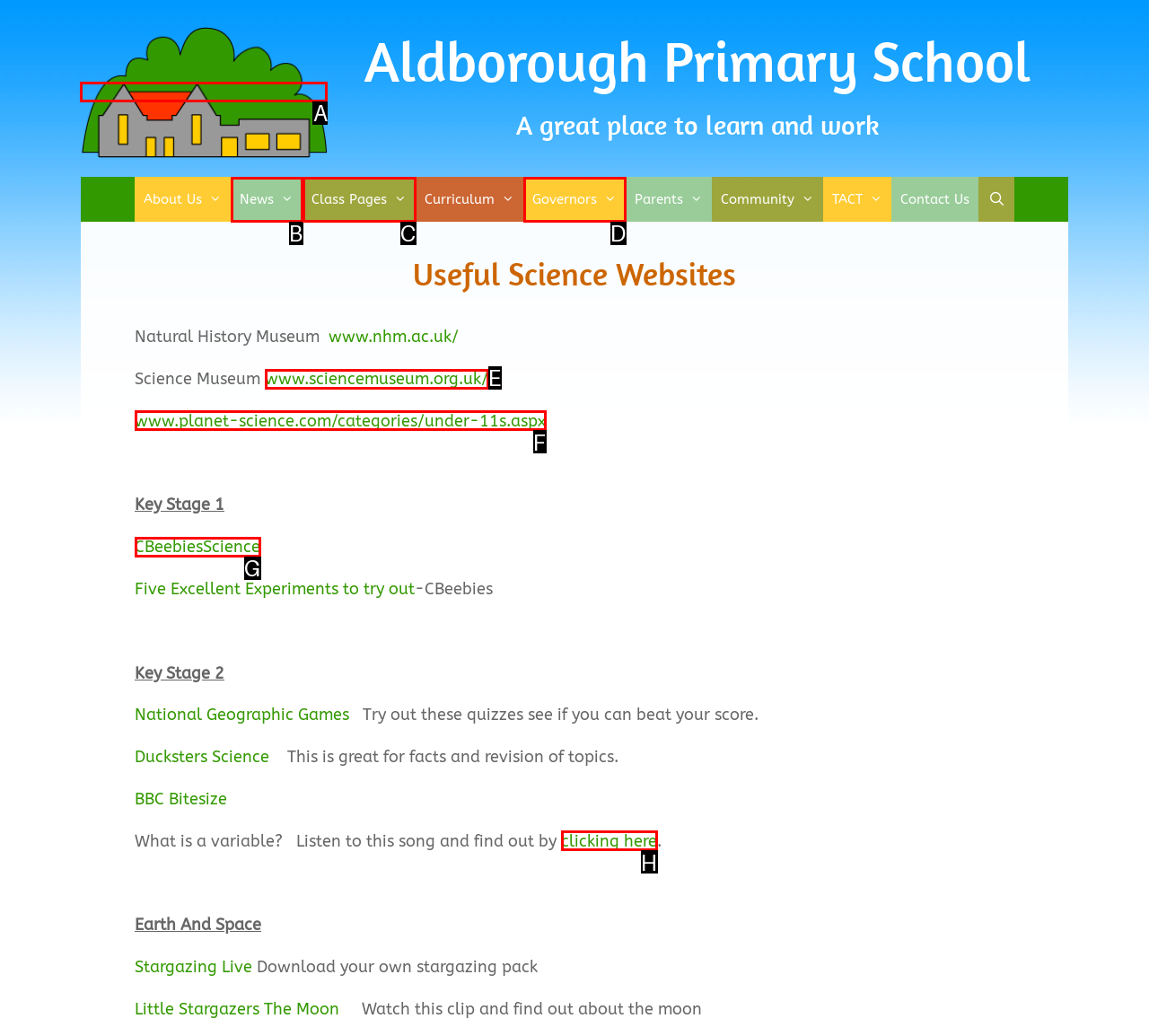Tell me which one HTML element I should click to complete the following instruction: Visit Aldborough Primary School website
Answer with the option's letter from the given choices directly.

A